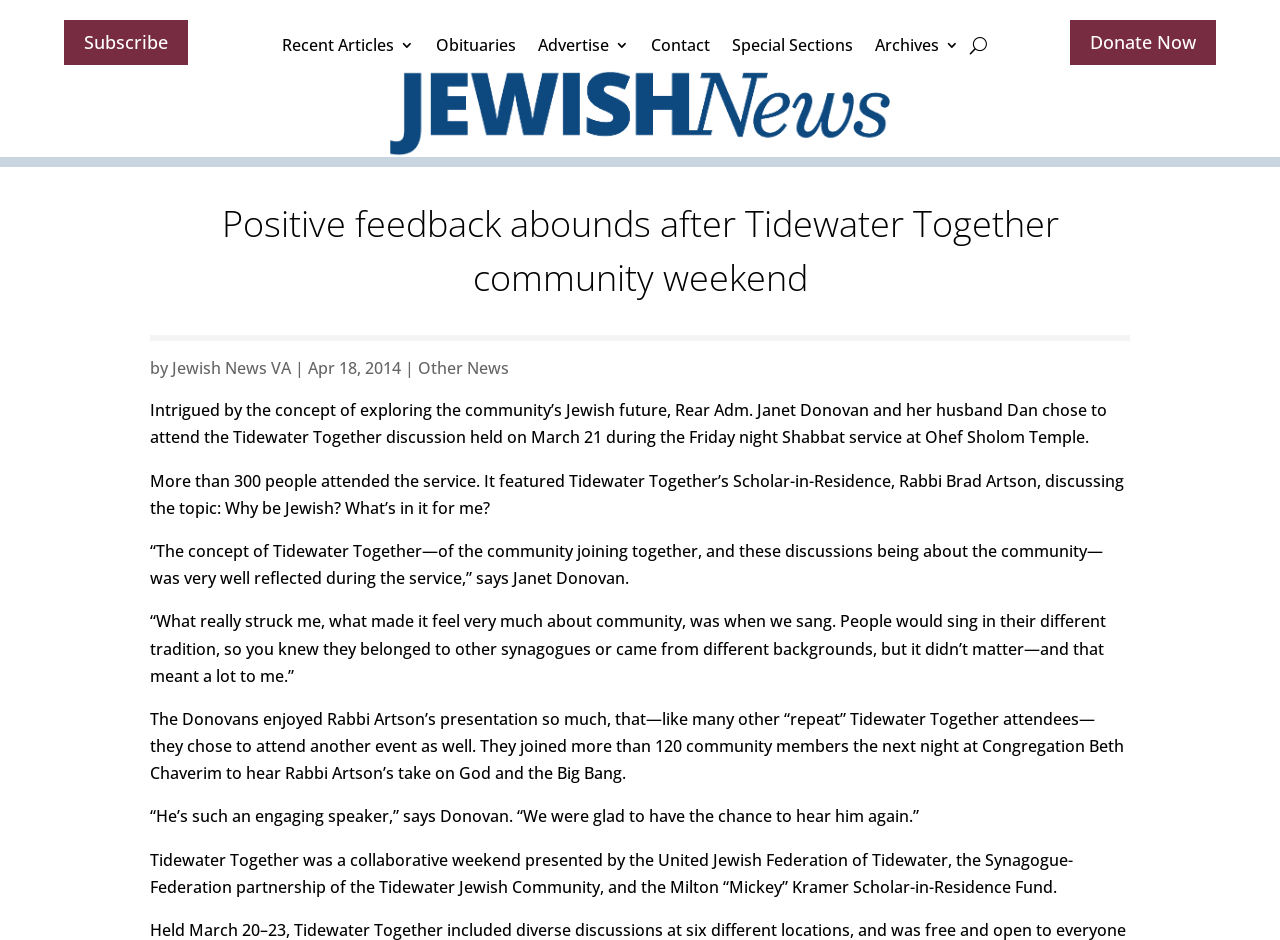Please find and report the bounding box coordinates of the element to click in order to perform the following action: "Subscribe to the newsletter". The coordinates should be expressed as four float numbers between 0 and 1, in the format [left, top, right, bottom].

[0.05, 0.021, 0.147, 0.07]